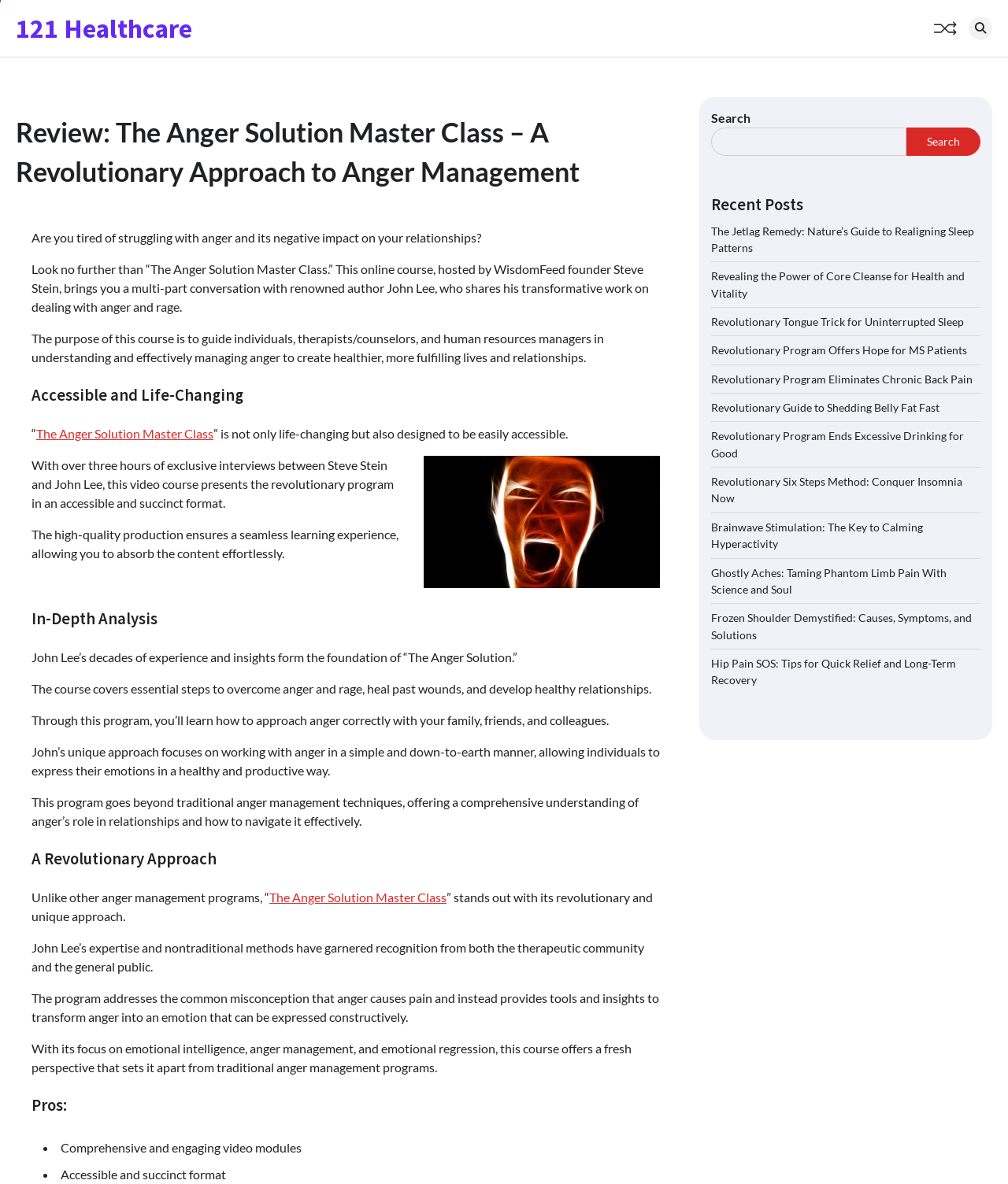Locate the bounding box coordinates of the region to be clicked to comply with the following instruction: "Click on the '121 Healthcare' link". The coordinates must be four float numbers between 0 and 1, in the form [left, top, right, bottom].

[0.016, 0.01, 0.191, 0.038]